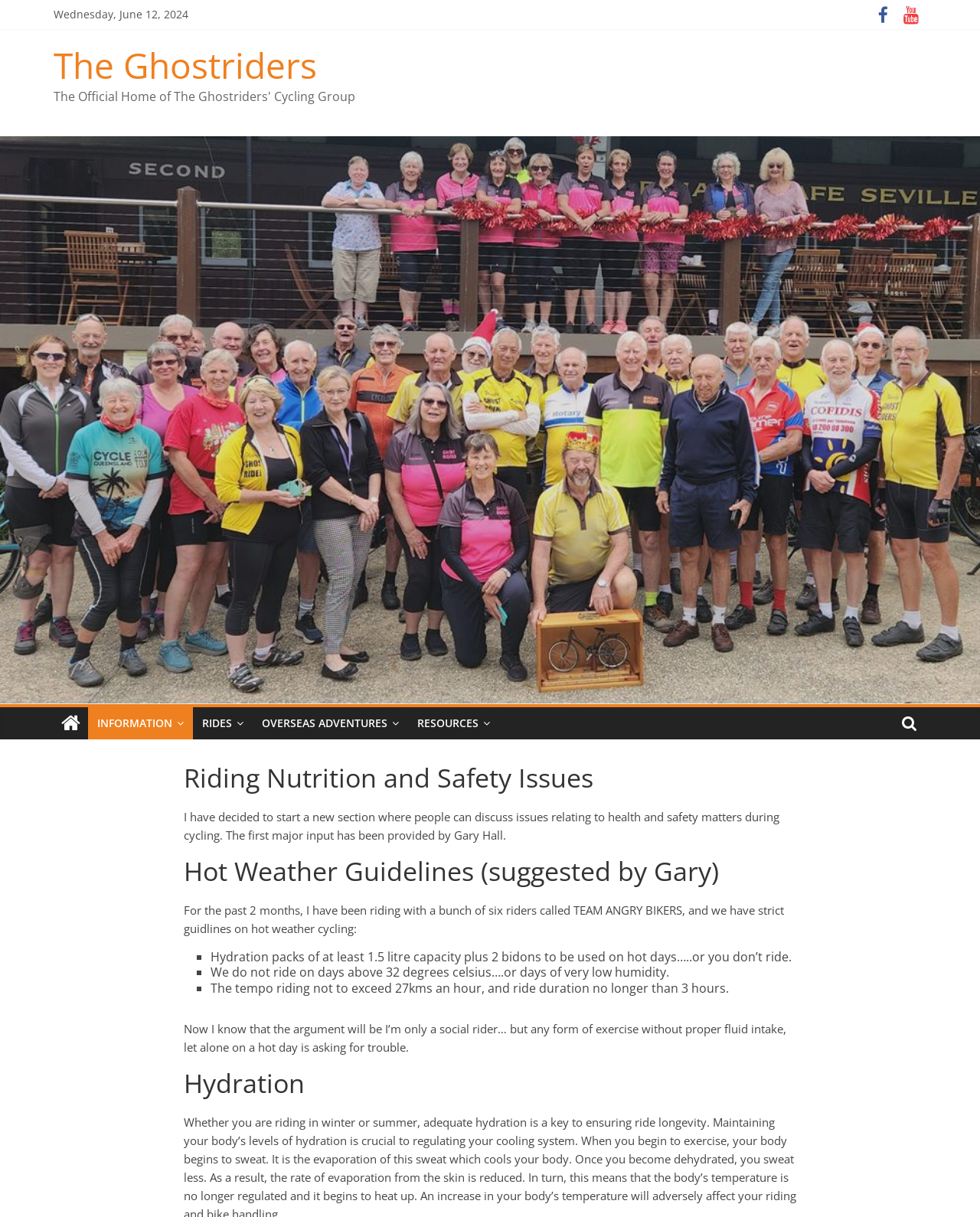Using the description "title="The Ghostriders"", predict the bounding box of the relevant HTML element.

[0.055, 0.581, 0.09, 0.608]